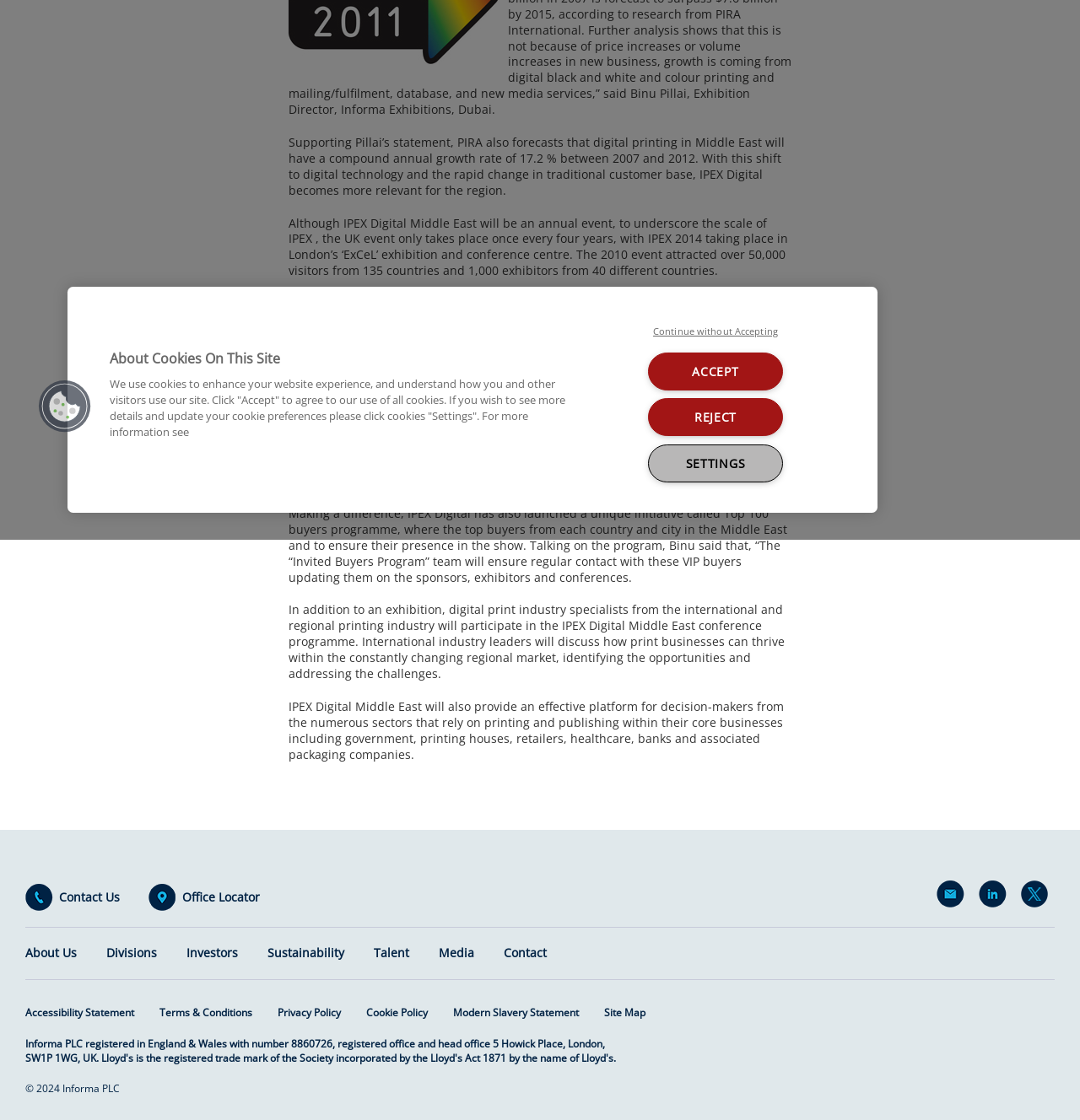Bounding box coordinates are specified in the format (top-left x, top-left y, bottom-right x, bottom-right y). All values are floating point numbers bounded between 0 and 1. Please provide the bounding box coordinate of the region this sentence describes: Sustainability

[0.248, 0.844, 0.319, 0.858]